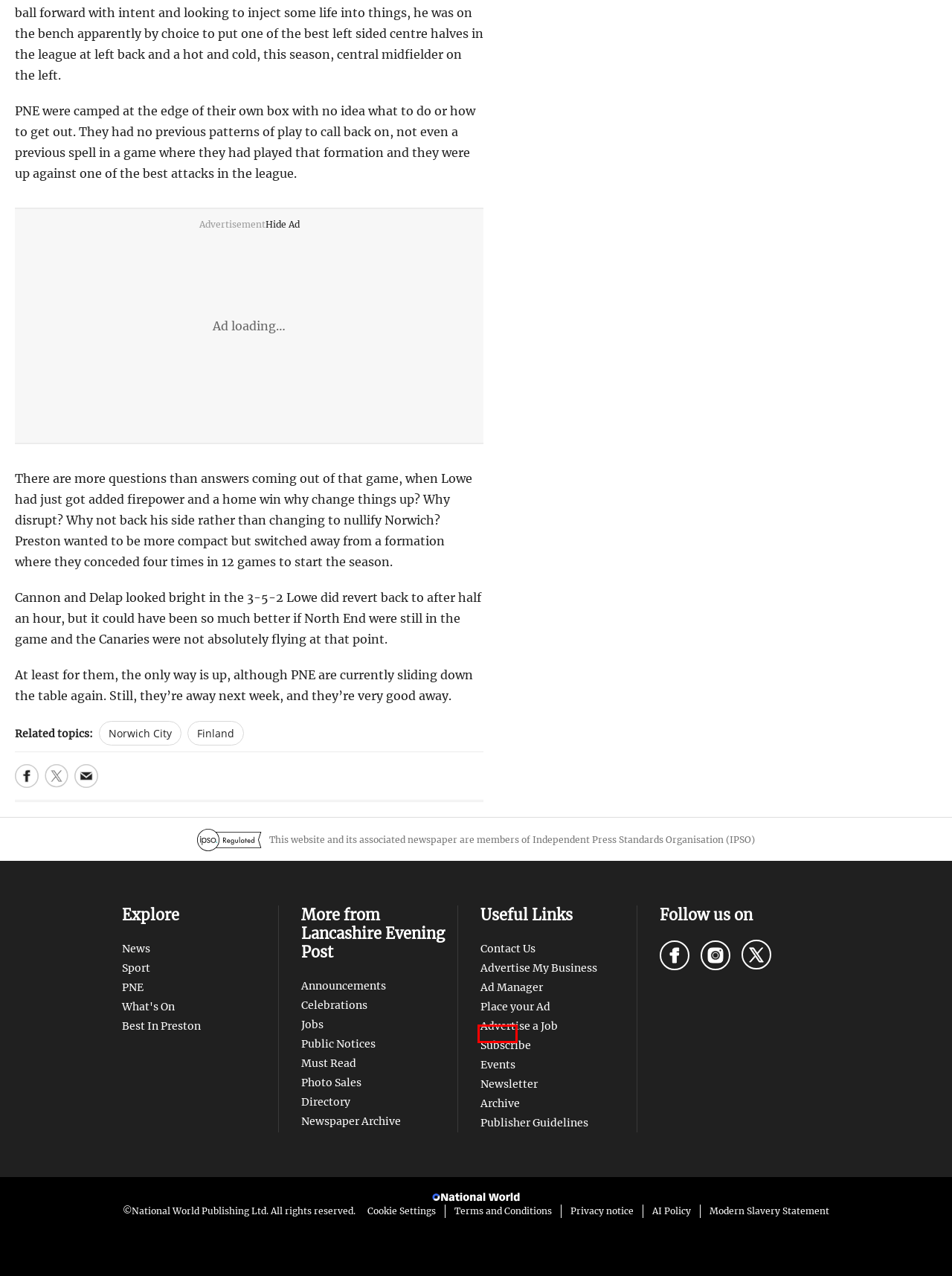Analyze the given webpage screenshot and identify the UI element within the red bounding box. Select the webpage description that best matches what you expect the new webpage to look like after clicking the element. Here are the candidates:
A. Welcome to the Lancashire Post business directory
B. ConnectLocal | Advertise in Preston
C. Home | NationalWorld Celebrations
D. Home | National World Events
E. National World | Newsprints
F. ConnectLocal | Self Serve
G. National World Ad Manager
H. Home | Search the archive | British Newspaper Archive

D